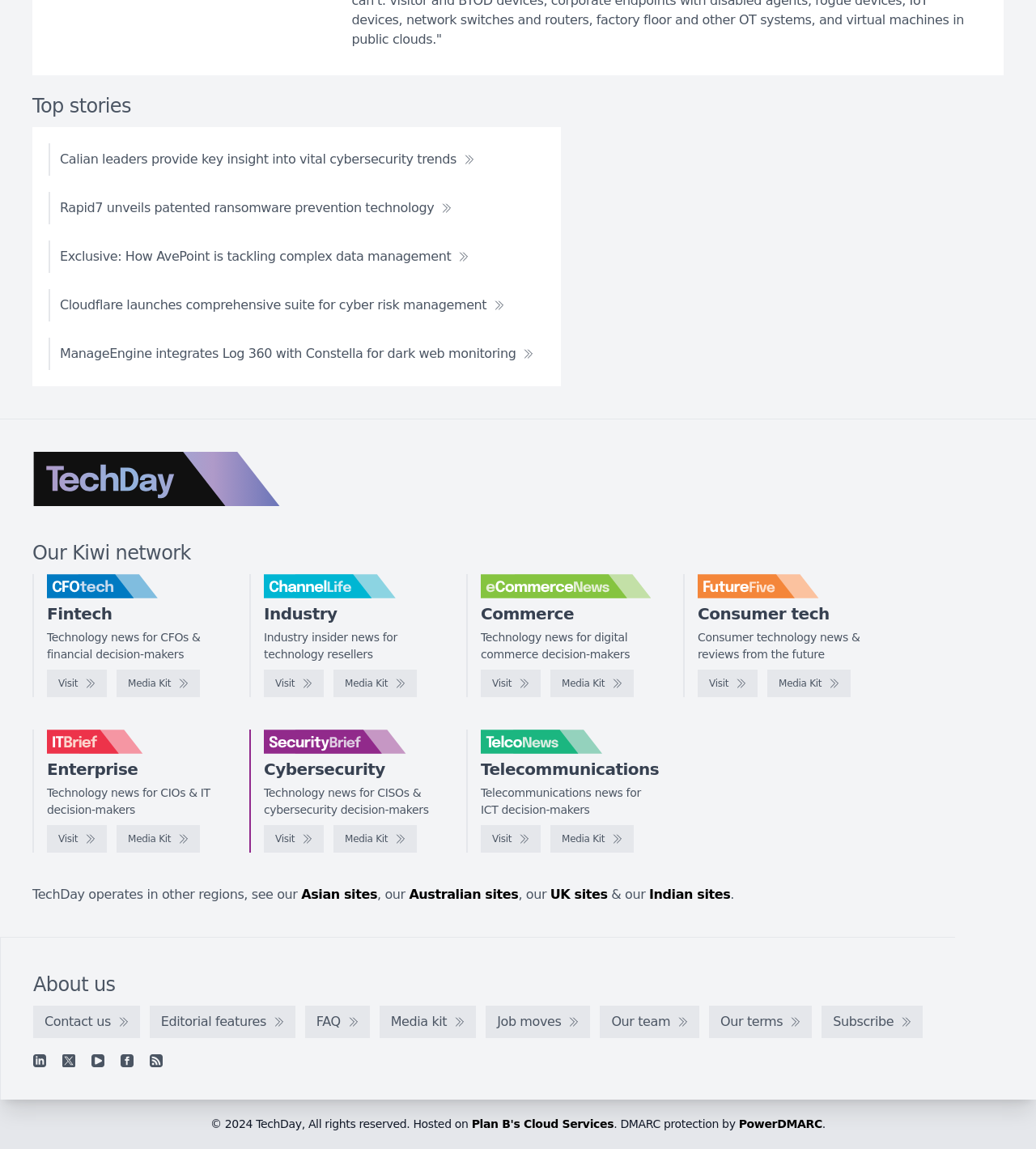Please identify the bounding box coordinates of the element's region that I should click in order to complete the following instruction: "Visit the CFOtech website". The bounding box coordinates consist of four float numbers between 0 and 1, i.e., [left, top, right, bottom].

[0.045, 0.583, 0.103, 0.607]